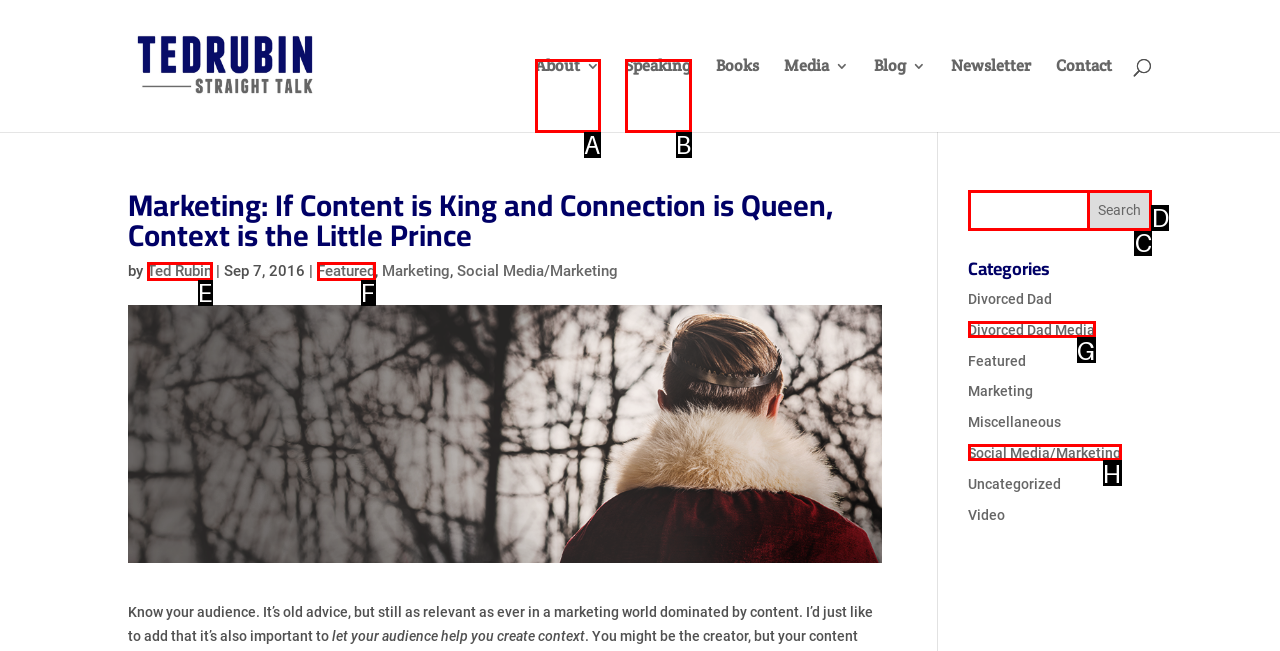With the description: Featured, find the option that corresponds most closely and answer with its letter directly.

F